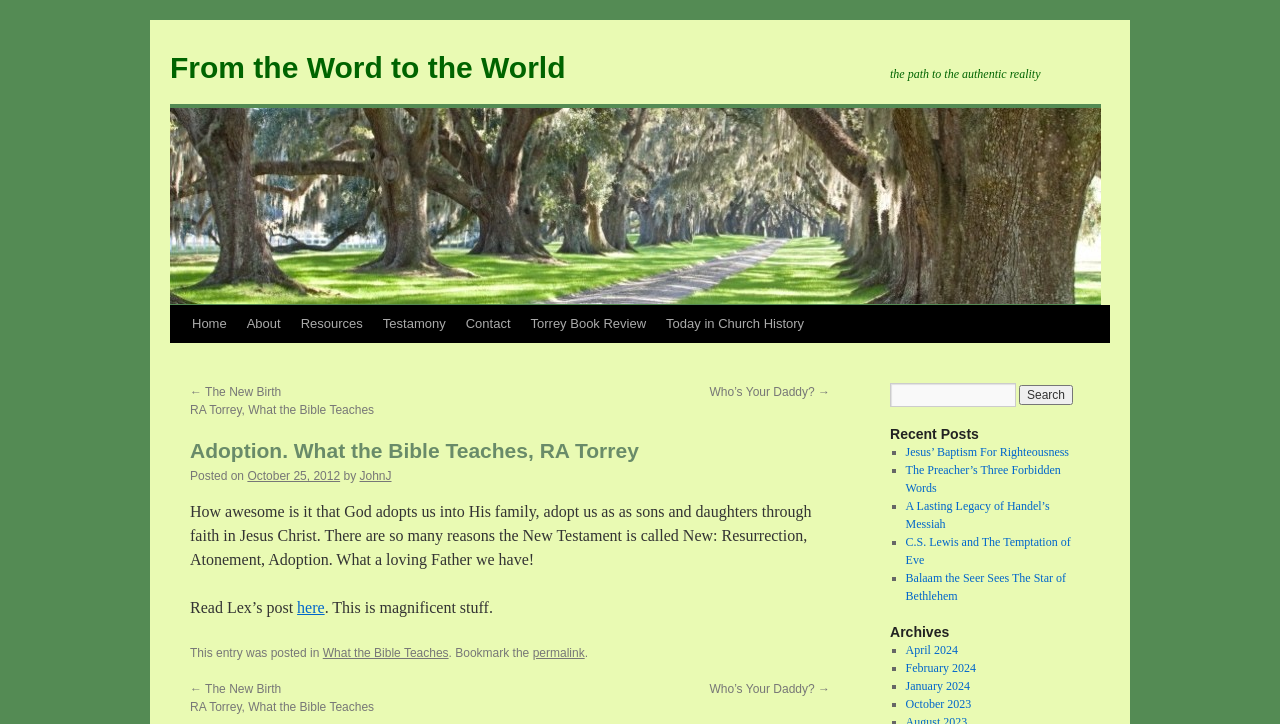Please identify and generate the text content of the webpage's main heading.

Adoption. What the Bible Teaches, RA Torrey